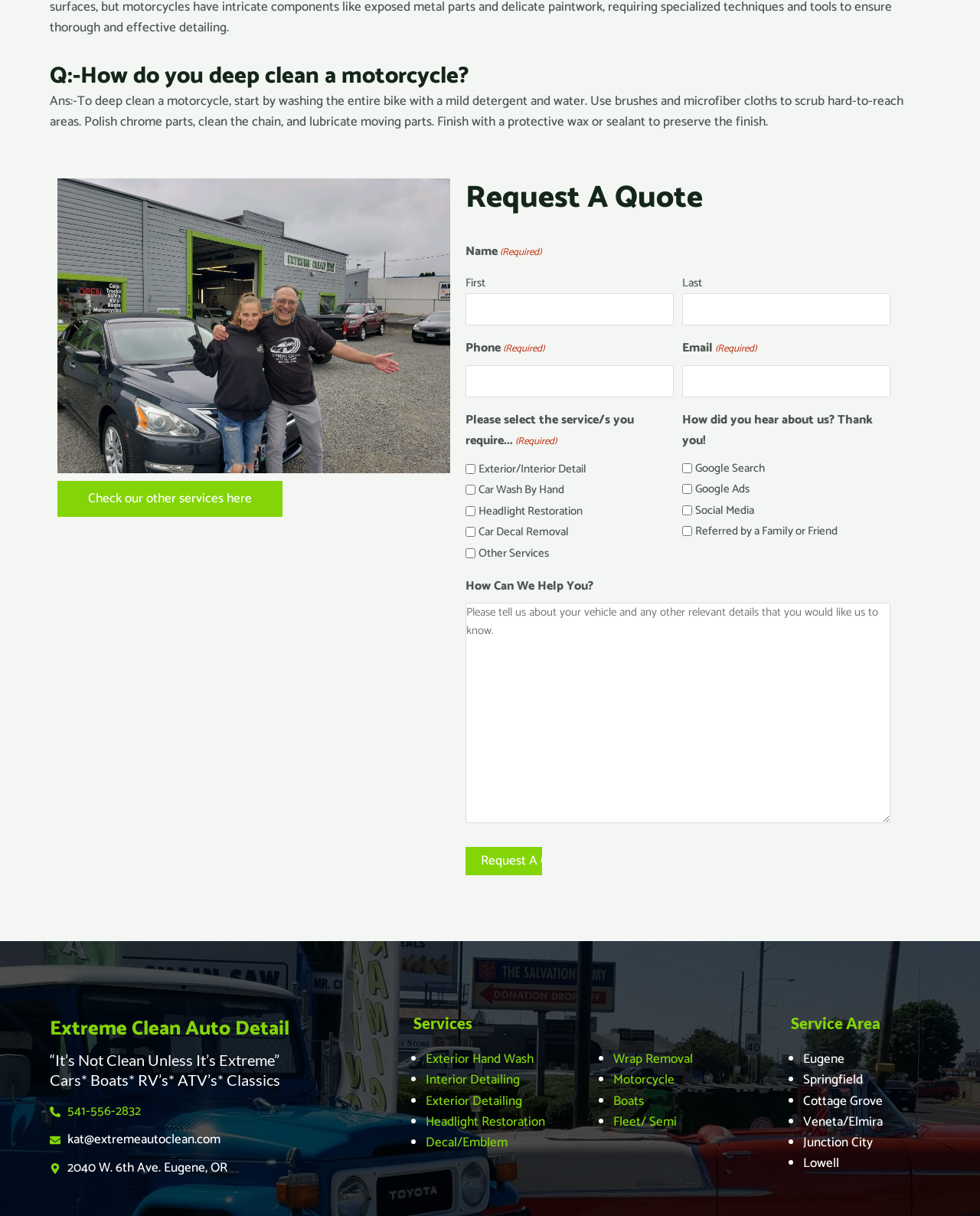What types of vehicles can be detailed?
Provide an in-depth answer to the question, covering all aspects.

The types of vehicles that can be detailed are obtained from the static text element 'Cars* Boats* RV’s* ATV’s* Classics' located at the bottom of the webpage.